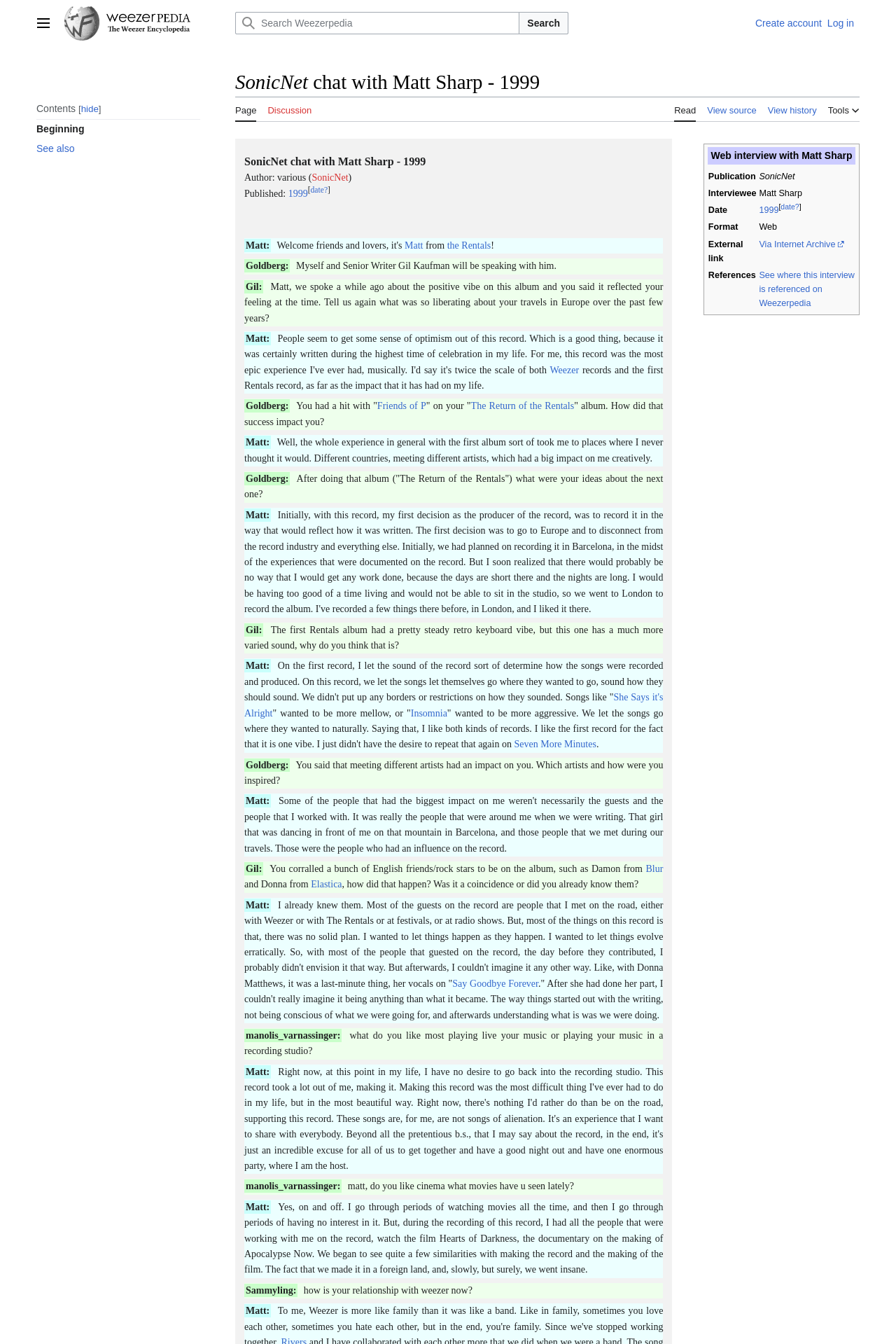What is the date of the interview?
Provide a concise answer using a single word or phrase based on the image.

1999